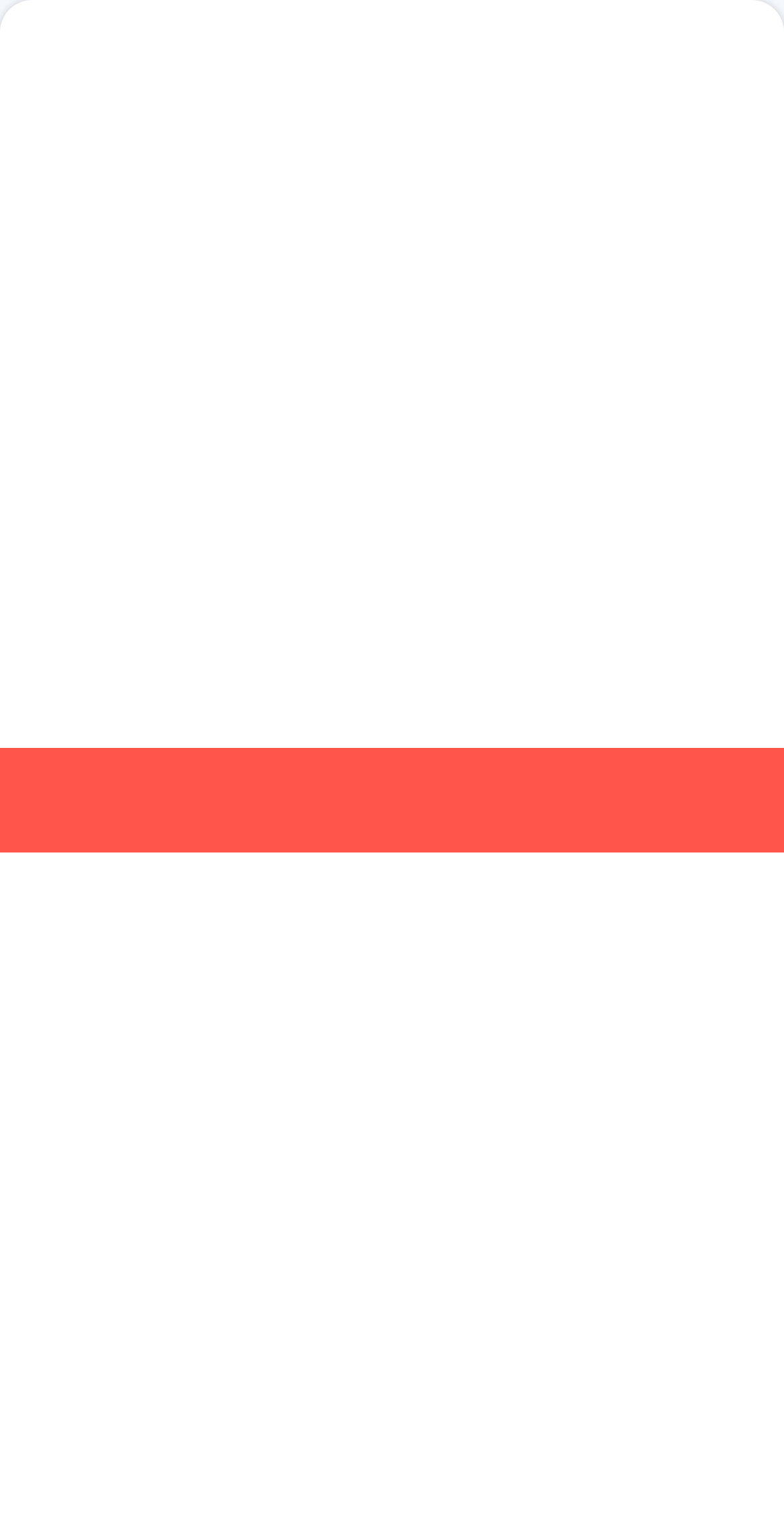How many images are present in the webpage?
Refer to the image and respond with a one-word or short-phrase answer.

6